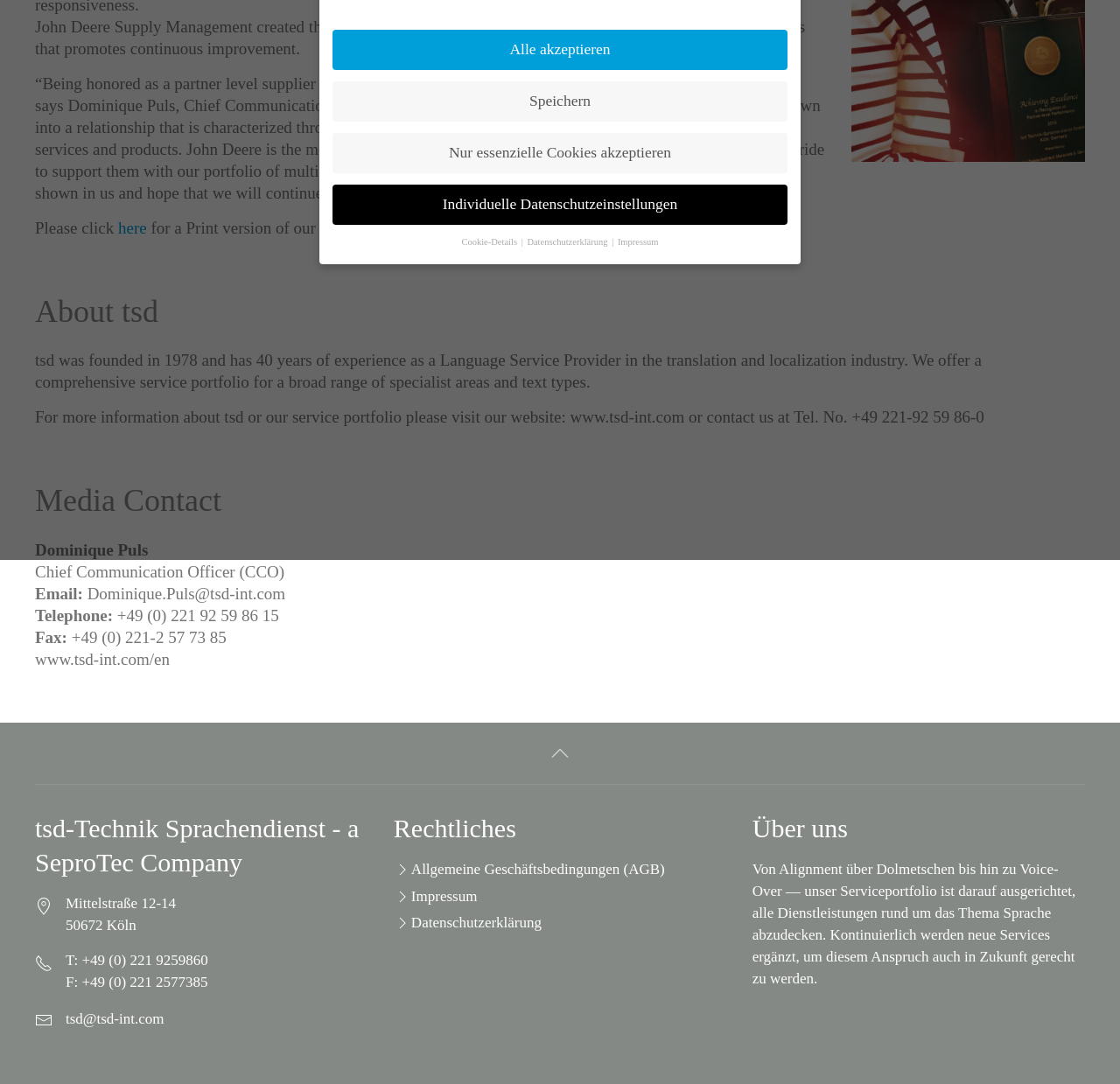Extract the bounding box coordinates for the UI element described by the text: "Cookie-Details". The coordinates should be in the form of [left, top, right, bottom] with values between 0 and 1.

[0.412, 0.218, 0.462, 0.23]